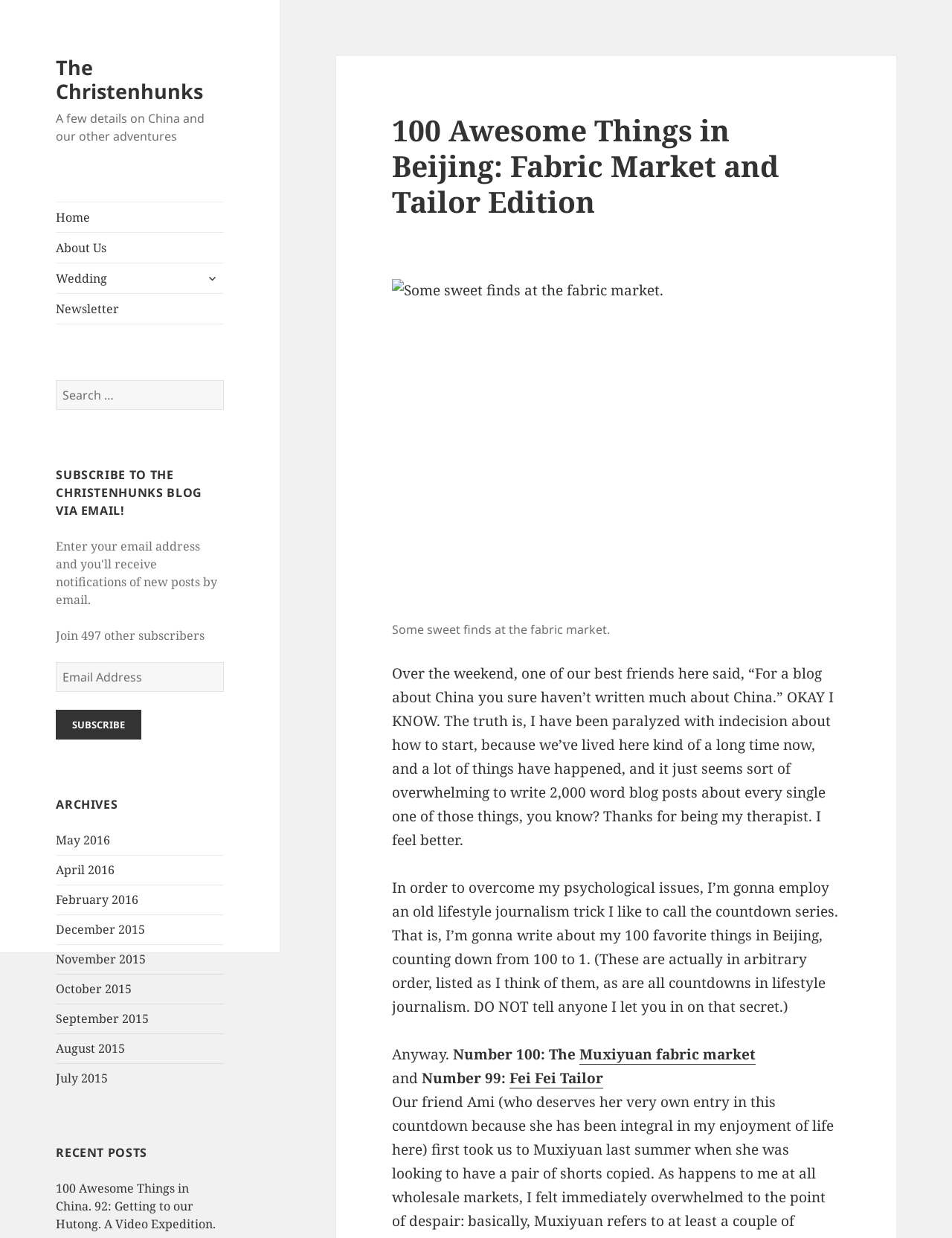Please locate the bounding box coordinates for the element that should be clicked to achieve the following instruction: "View Butterworth CD details". Ensure the coordinates are given as four float numbers between 0 and 1, i.e., [left, top, right, bottom].

None